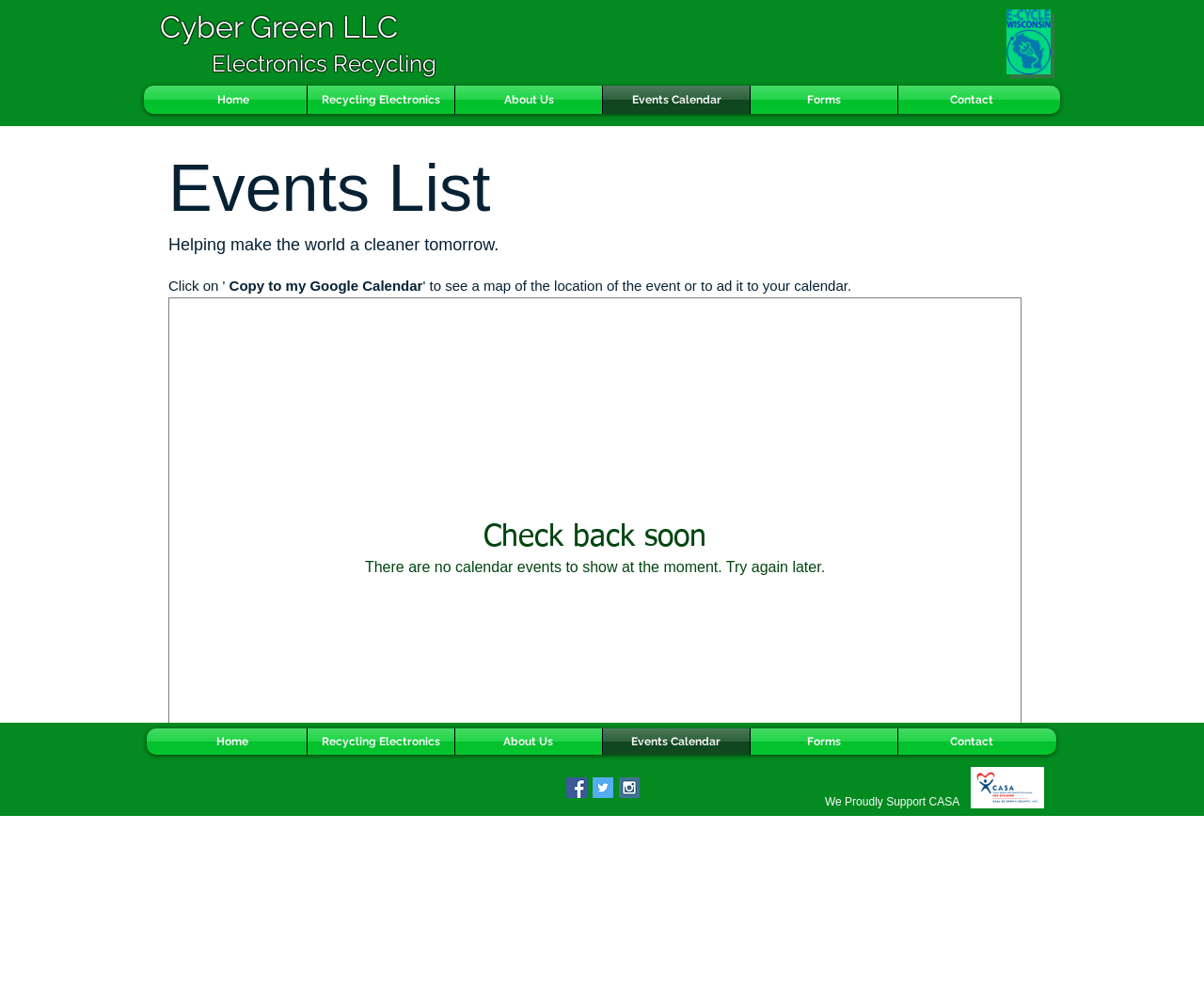Could you highlight the region that needs to be clicked to execute the instruction: "Select a service"?

None